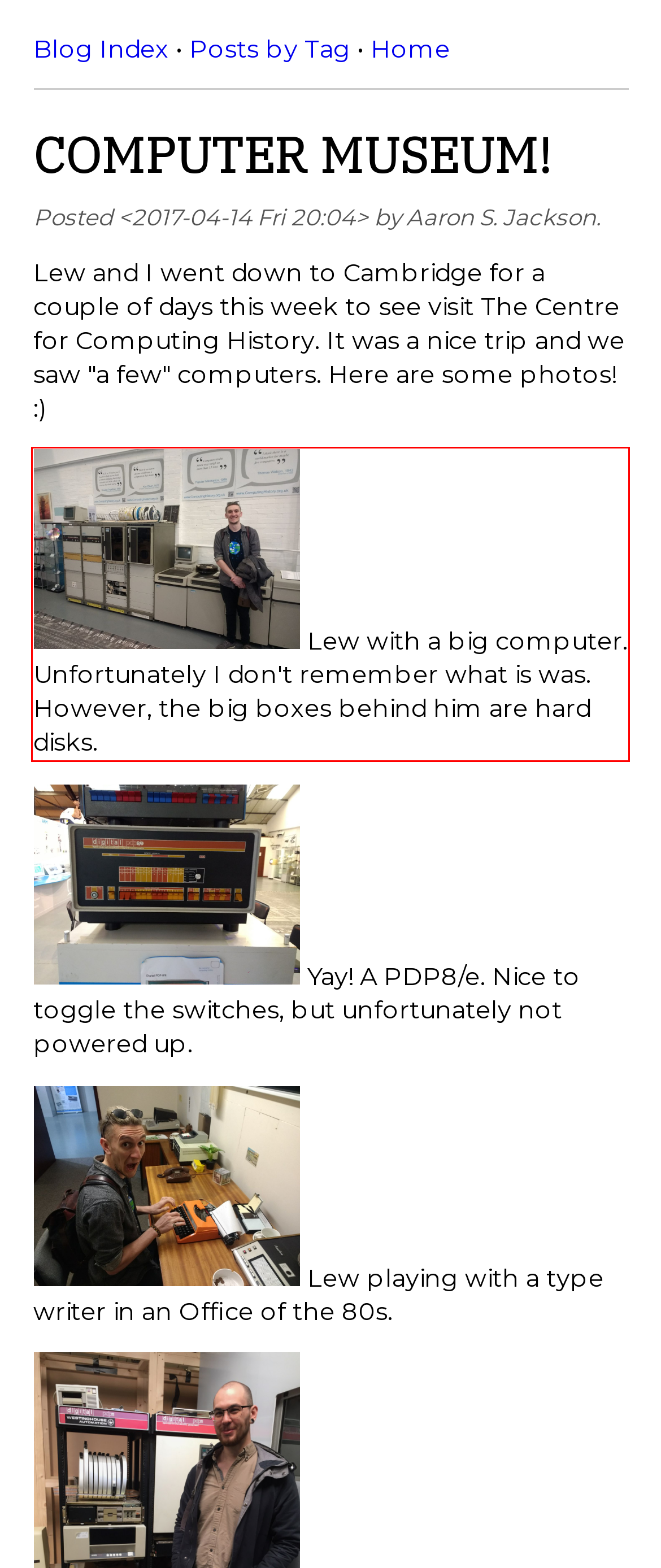View the screenshot of the webpage and identify the UI element surrounded by a red bounding box. Extract the text contained within this red bounding box.

Lew with a big computer. Unfortunately I don't remember what is was. However, the big boxes behind him are hard disks.